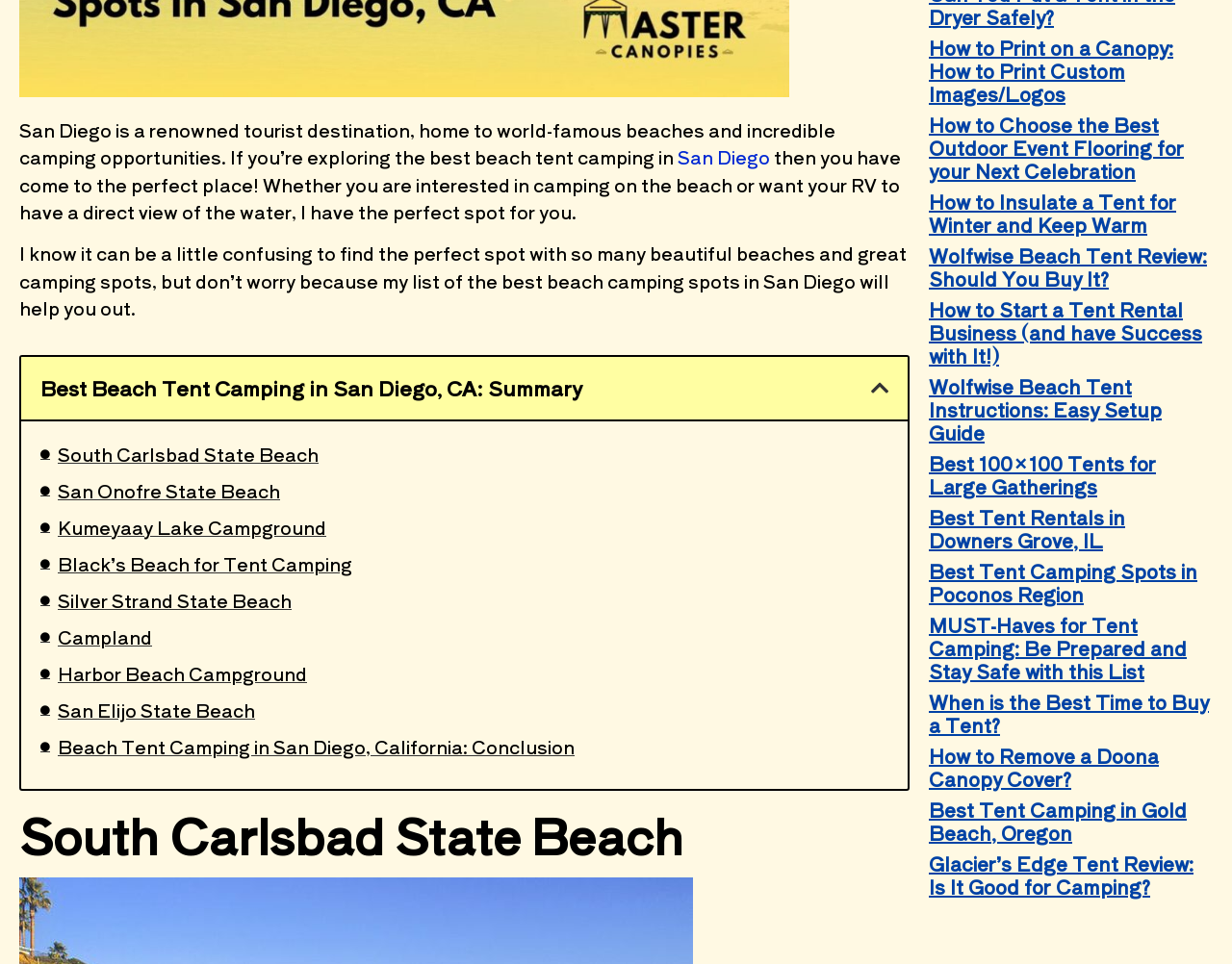Using the element description: "Campland", determine the bounding box coordinates for the specified UI element. The coordinates should be four float numbers between 0 and 1, [left, top, right, bottom].

[0.047, 0.647, 0.123, 0.675]